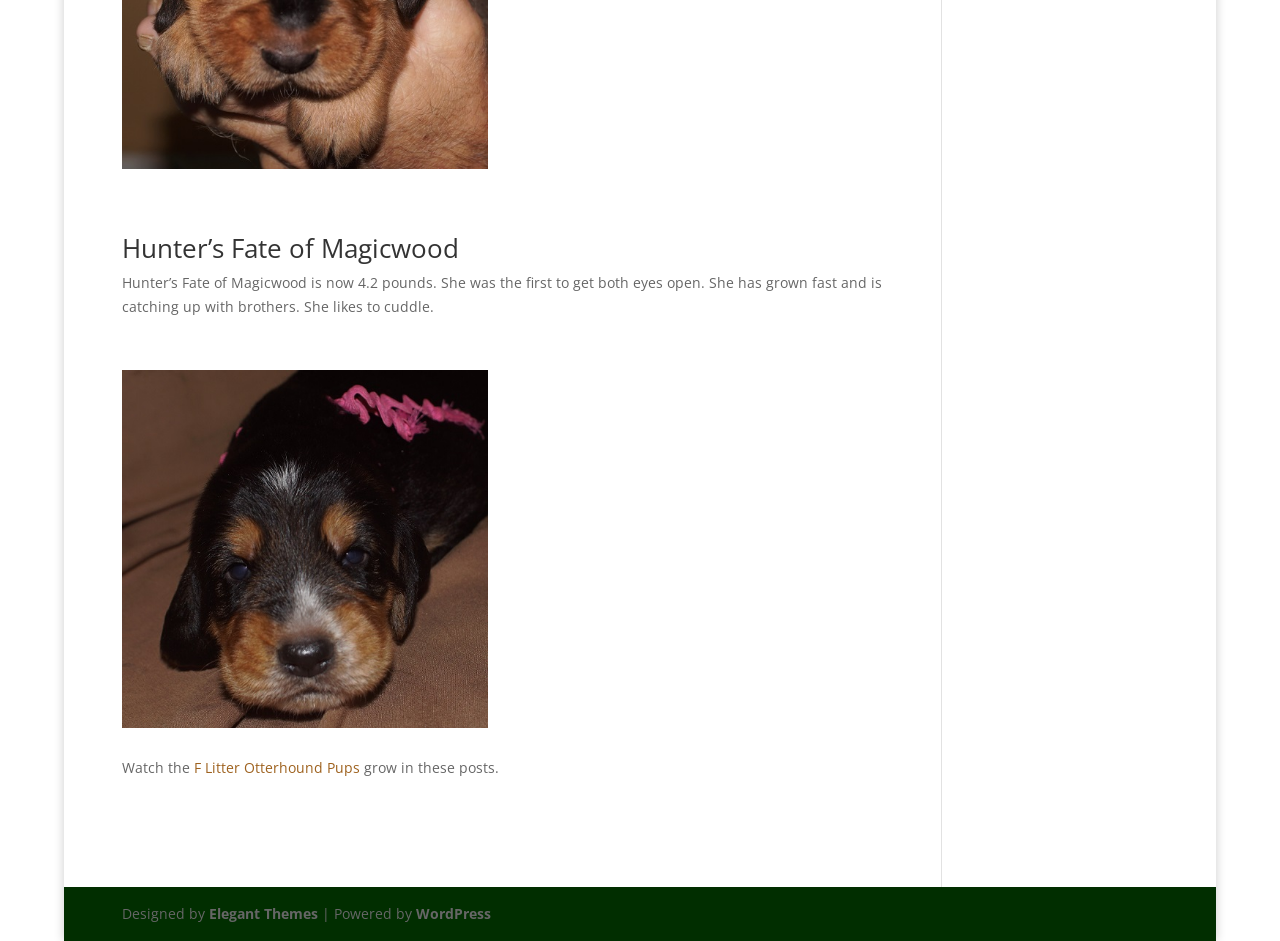What is the theme of the webpage?
Use the image to answer the question with a single word or phrase.

Puppies